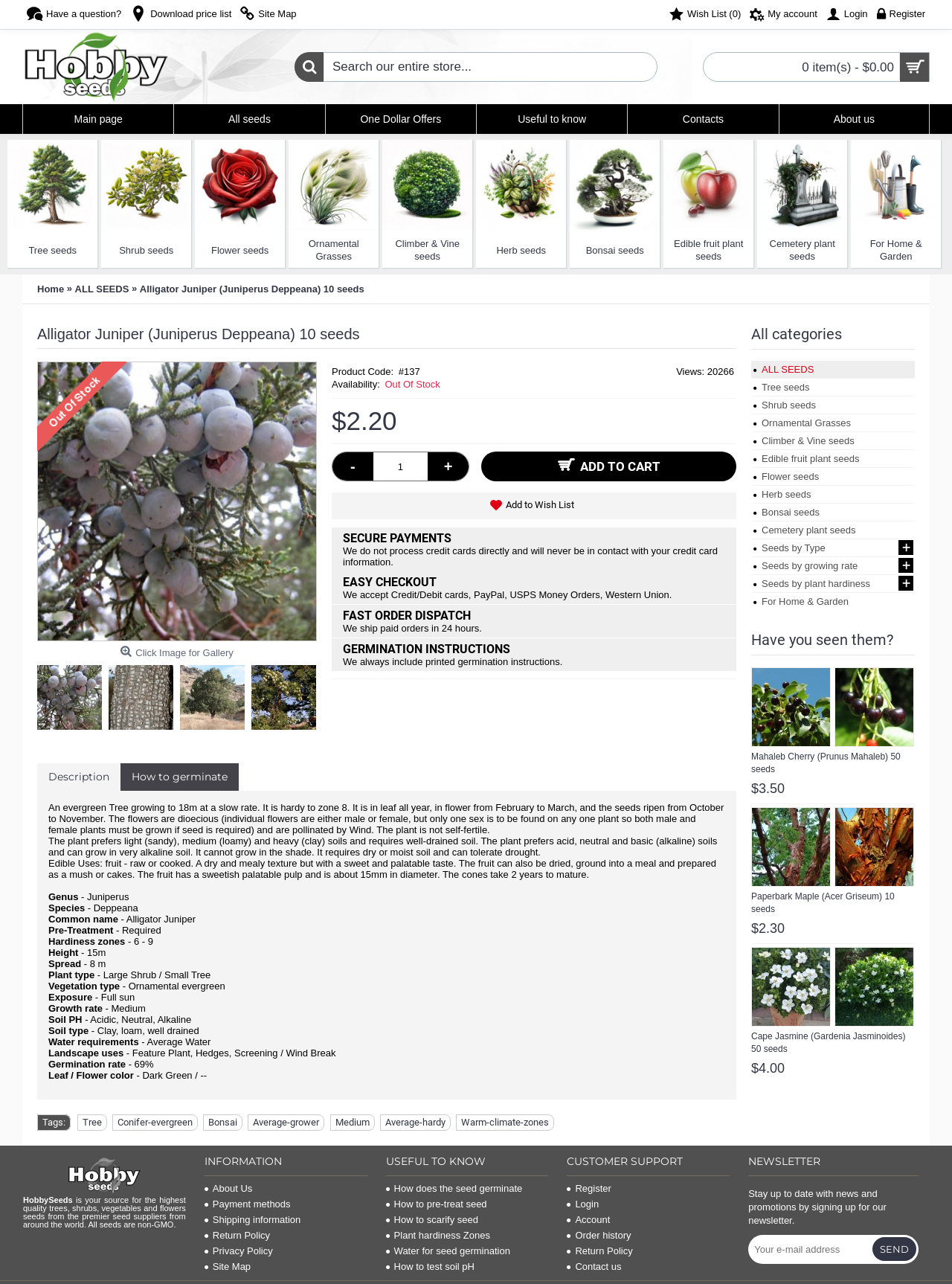Determine the bounding box for the HTML element described here: "Tree". The coordinates should be given as [left, top, right, bottom] with each number being a float between 0 and 1.

[0.081, 0.868, 0.112, 0.881]